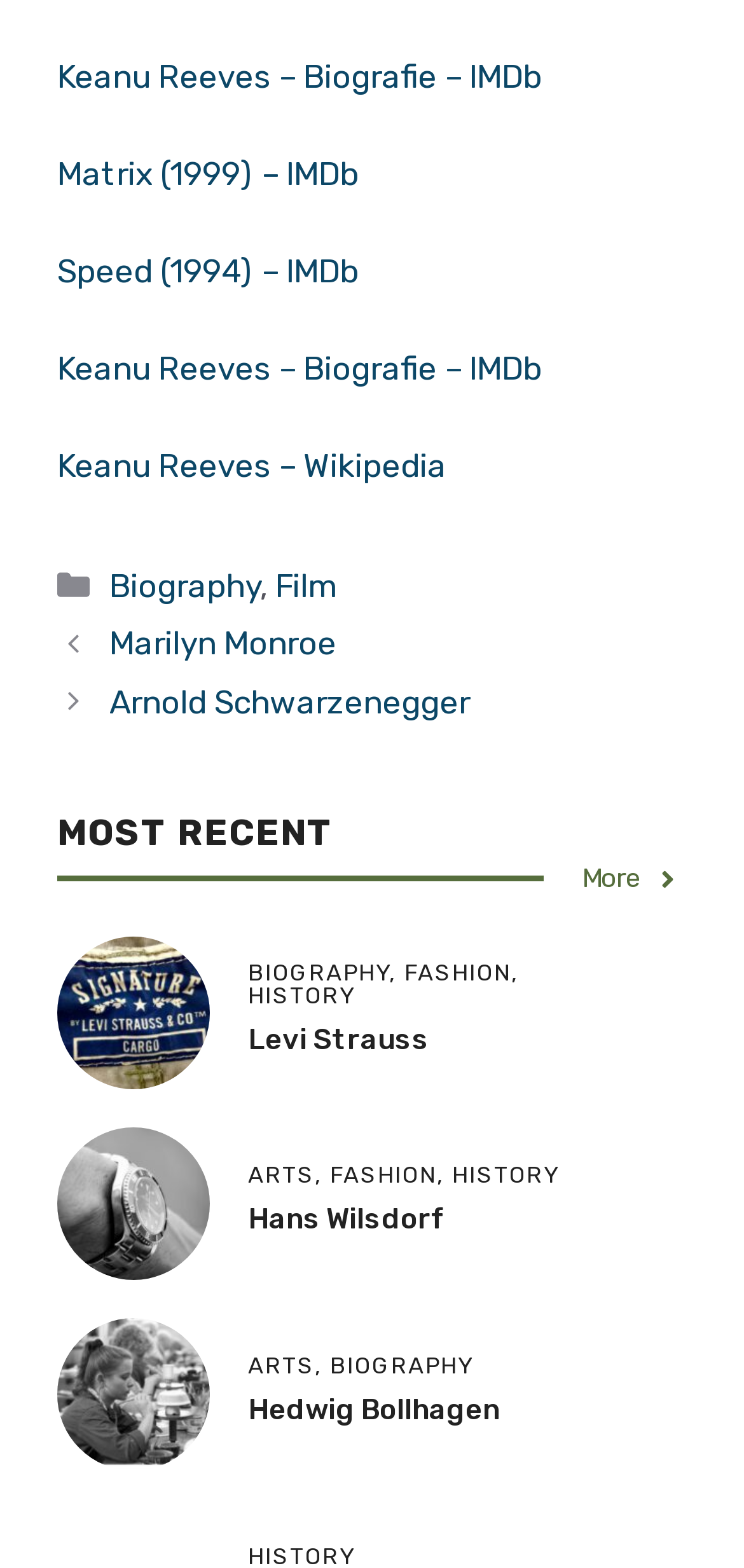Respond to the question below with a concise word or phrase:
What is the name of the person in the third image?

Hedwig Bollhagen